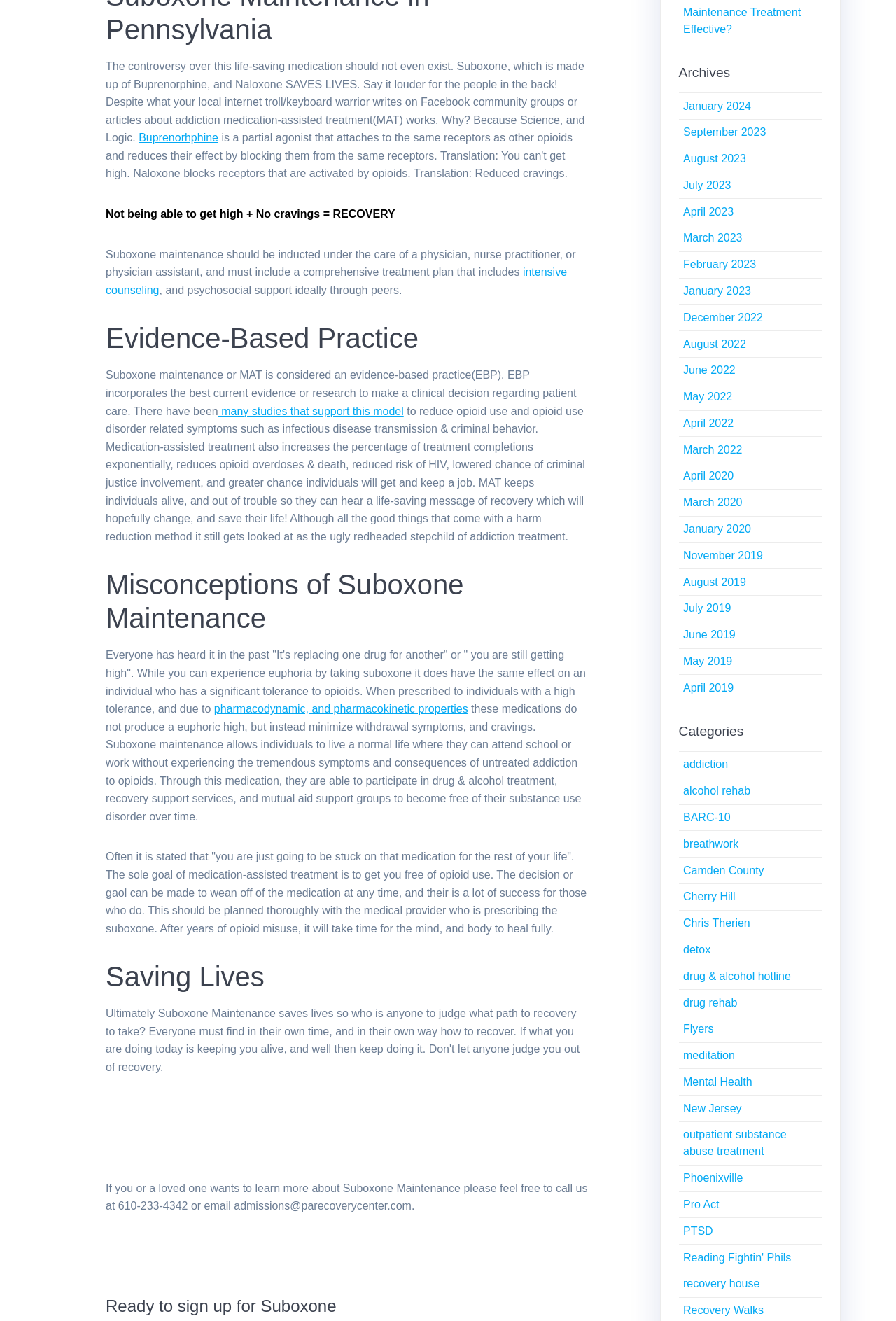What is the main topic of this webpage?
Using the image as a reference, give an elaborate response to the question.

Based on the headings and content of the webpage, it appears that the main topic is Suboxone Maintenance, specifically its effectiveness and misconceptions surrounding it.